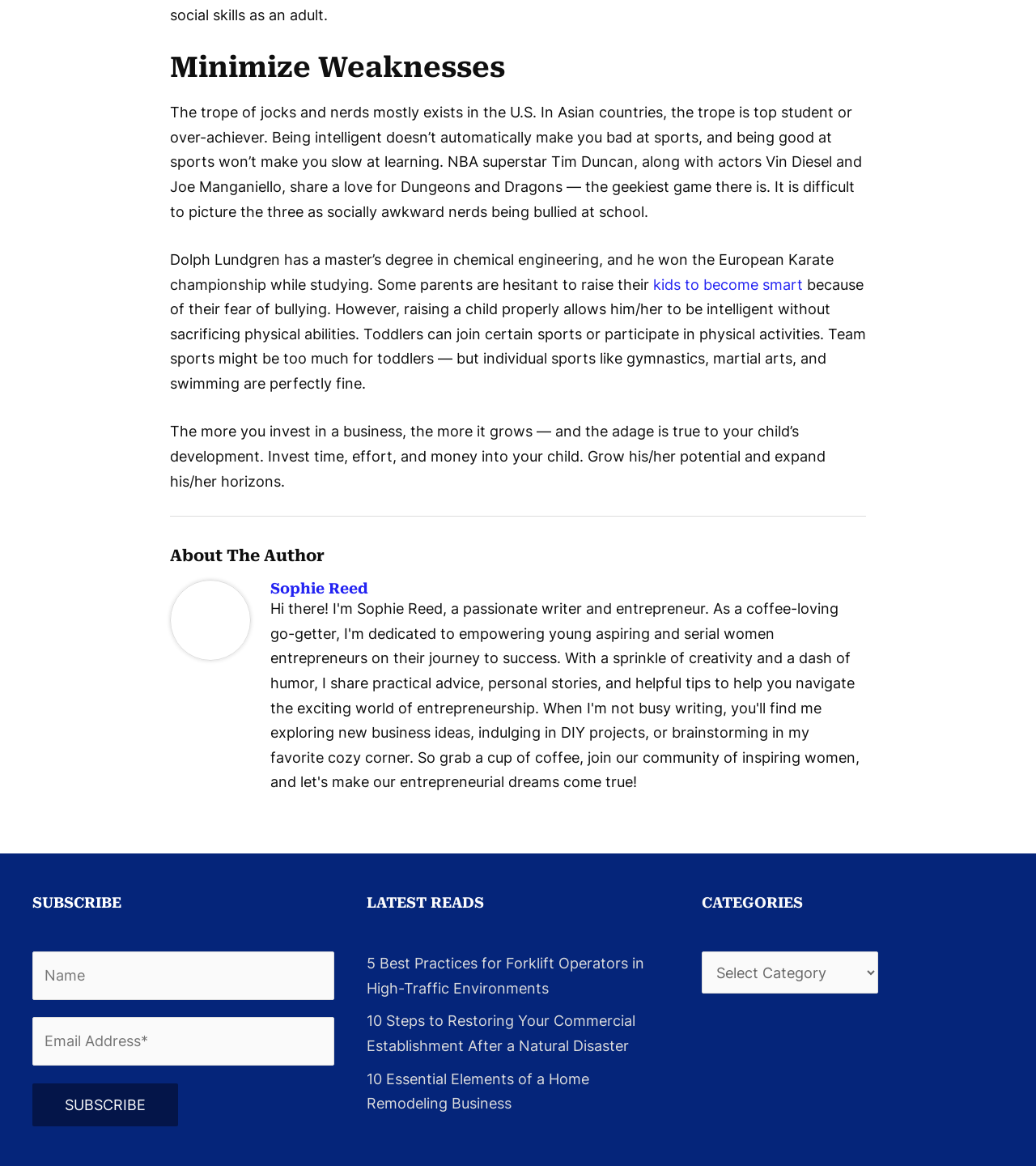Locate the bounding box coordinates of the item that should be clicked to fulfill the instruction: "Read the latest article about forklift operators".

[0.354, 0.819, 0.622, 0.855]